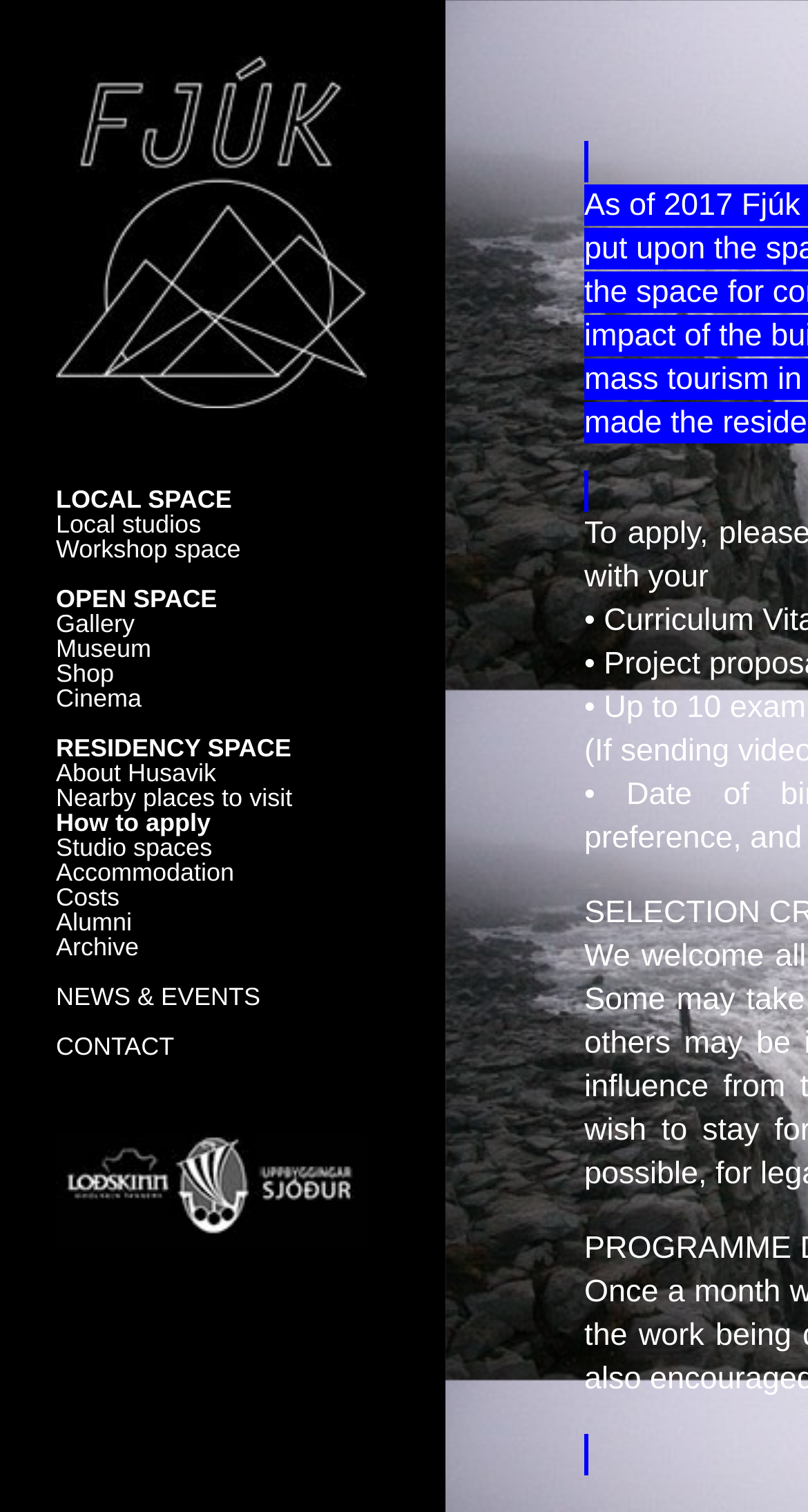Identify the bounding box for the UI element that is described as follows: "Search".

None